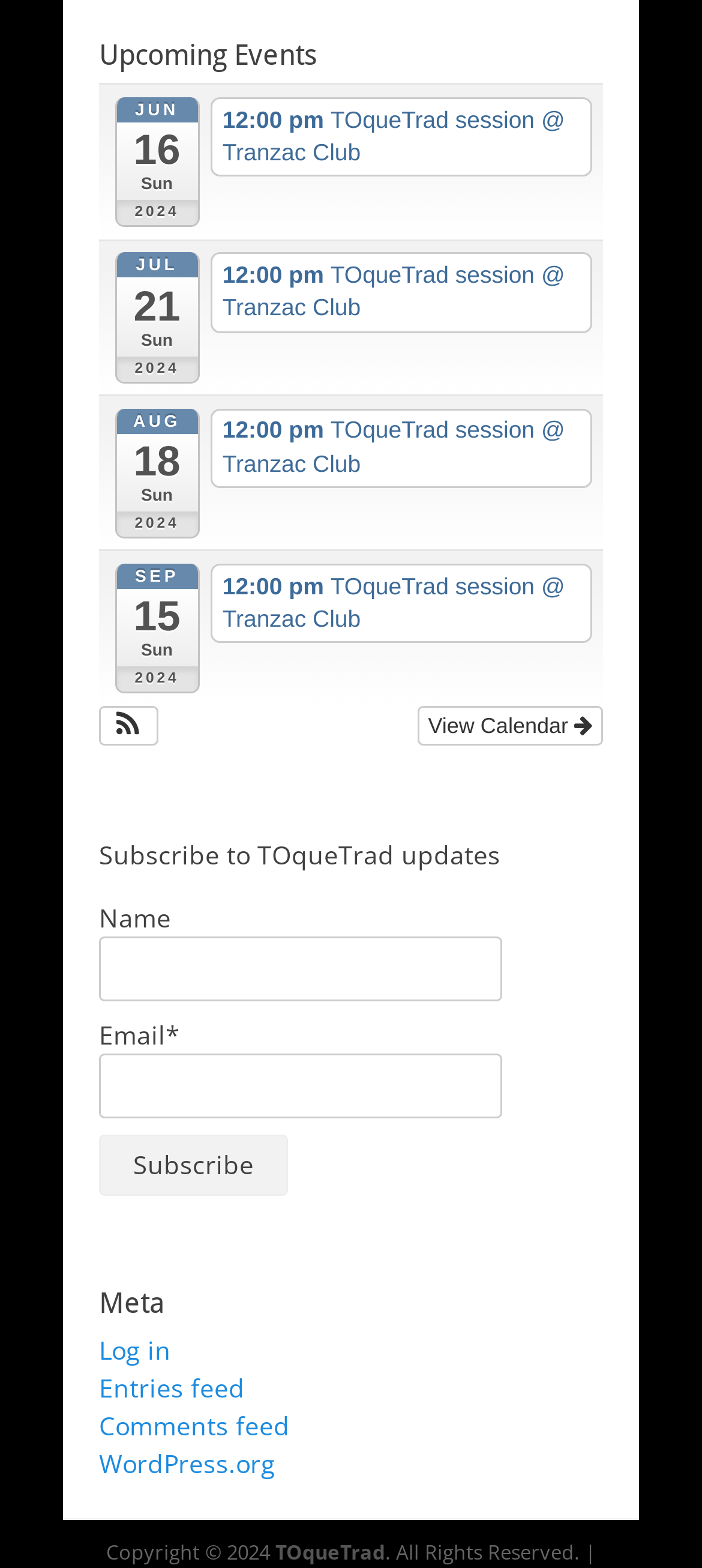Find the bounding box of the UI element described as follows: "WordPress.org".

[0.141, 0.923, 0.392, 0.944]